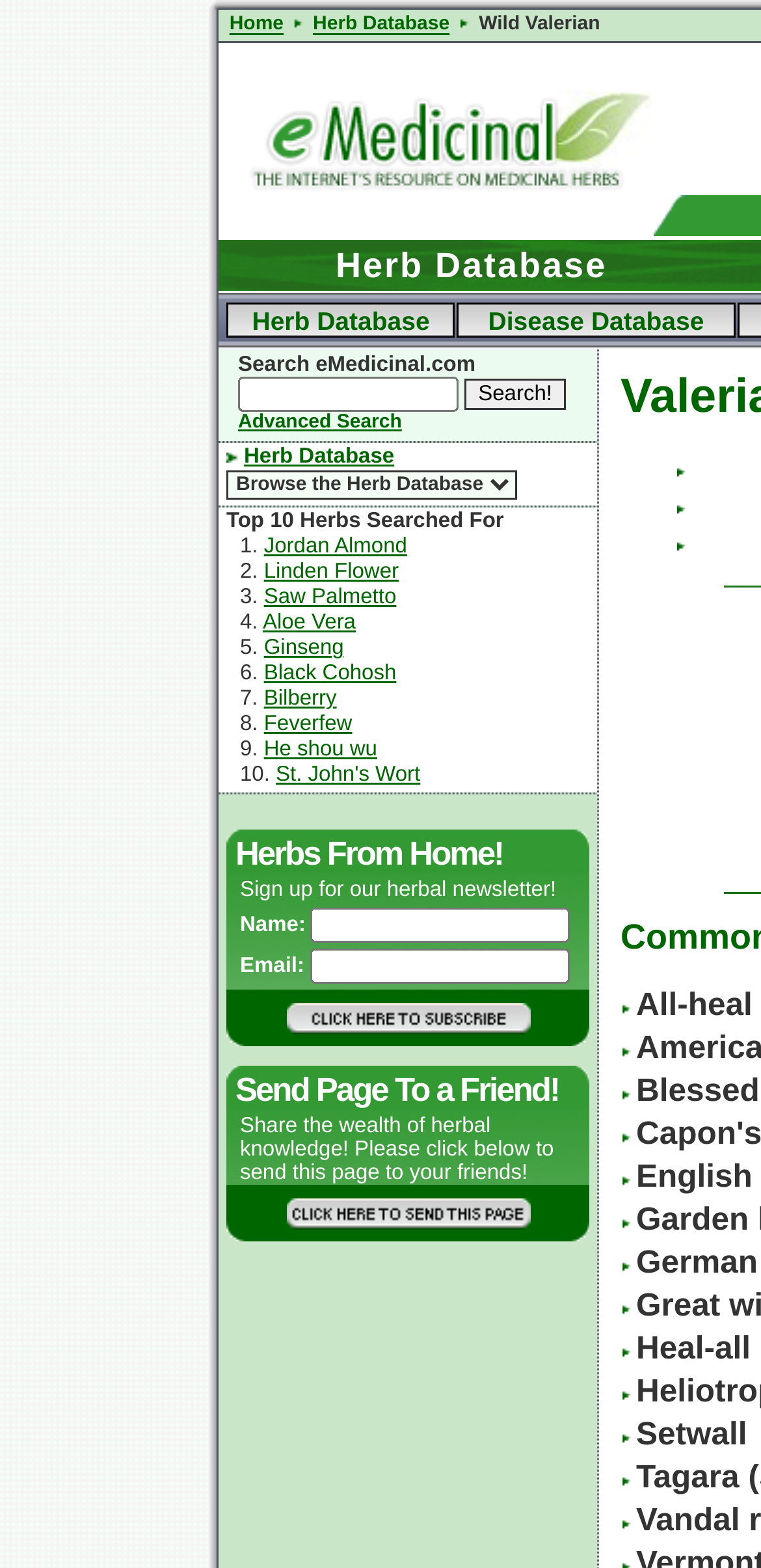Specify the bounding box coordinates (top-left x, top-left y, bottom-right x, bottom-right y) of the UI element in the screenshot that matches this description: input value="subscribe" name="submit" value="subscribe"

[0.376, 0.639, 0.696, 0.659]